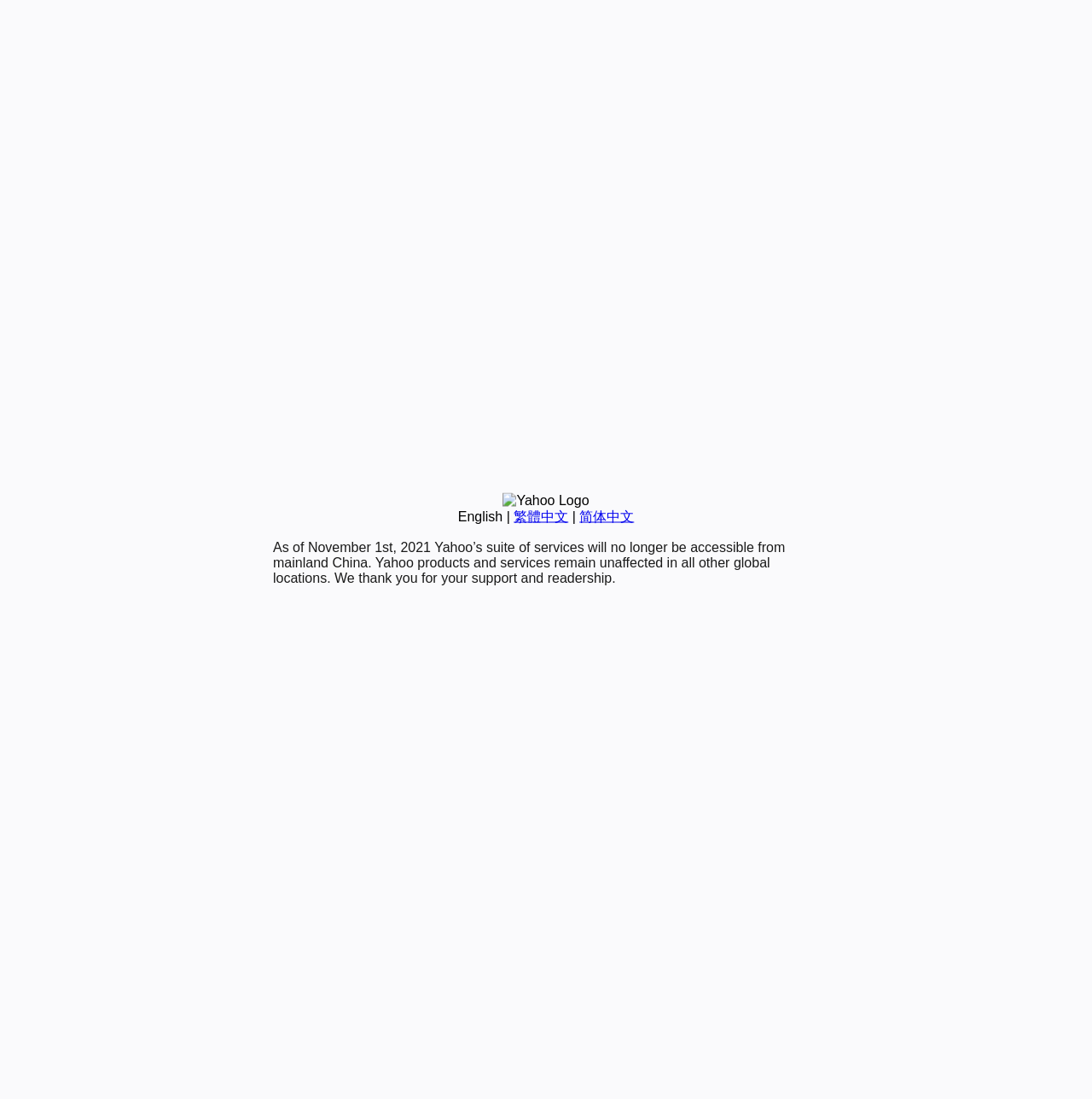Using the description "aria-label="Search..." name="q" placeholder="Search..."", predict the bounding box of the relevant HTML element.

None